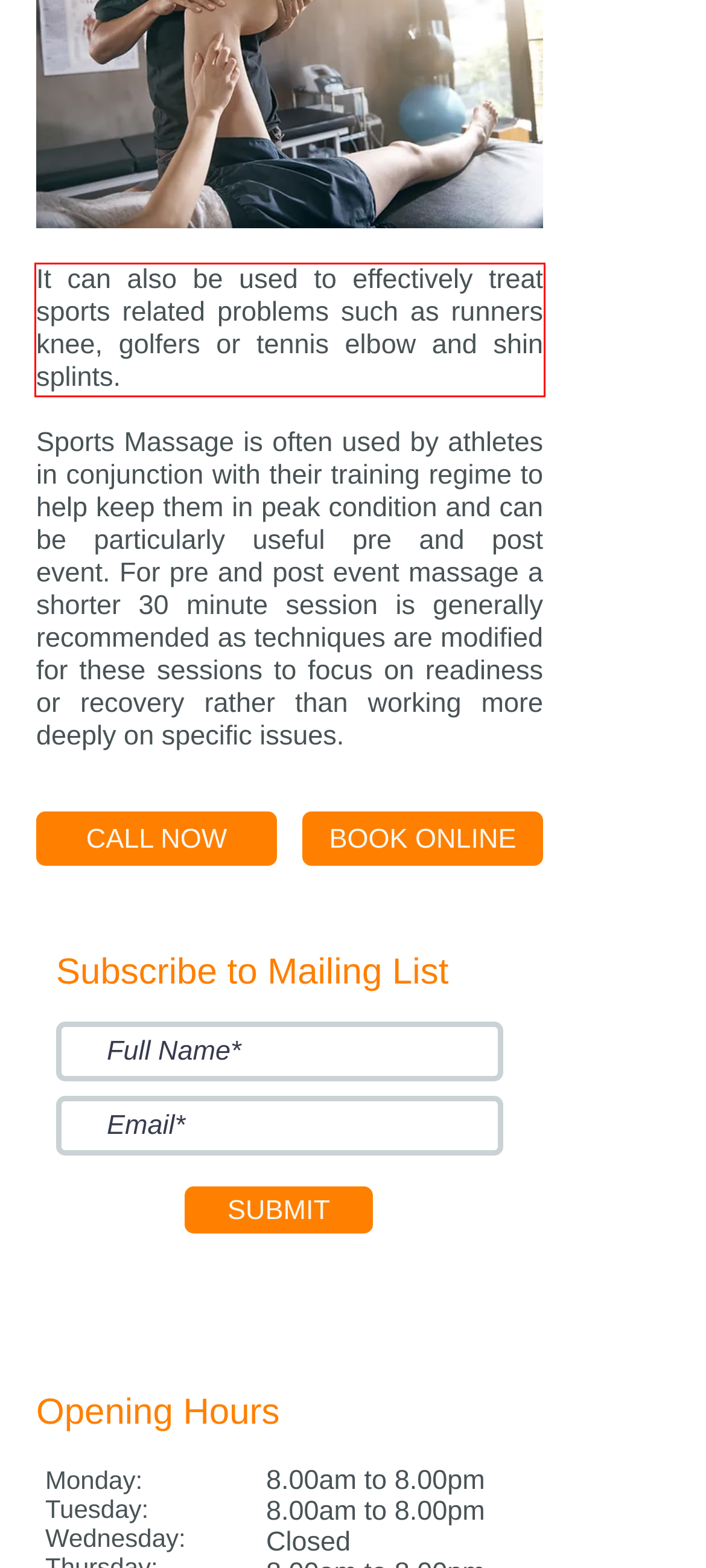Using OCR, extract the text content found within the red bounding box in the given webpage screenshot.

It can also be used to effectively treat sports related problems such as runners knee, golfers or tennis elbow and shin splints.